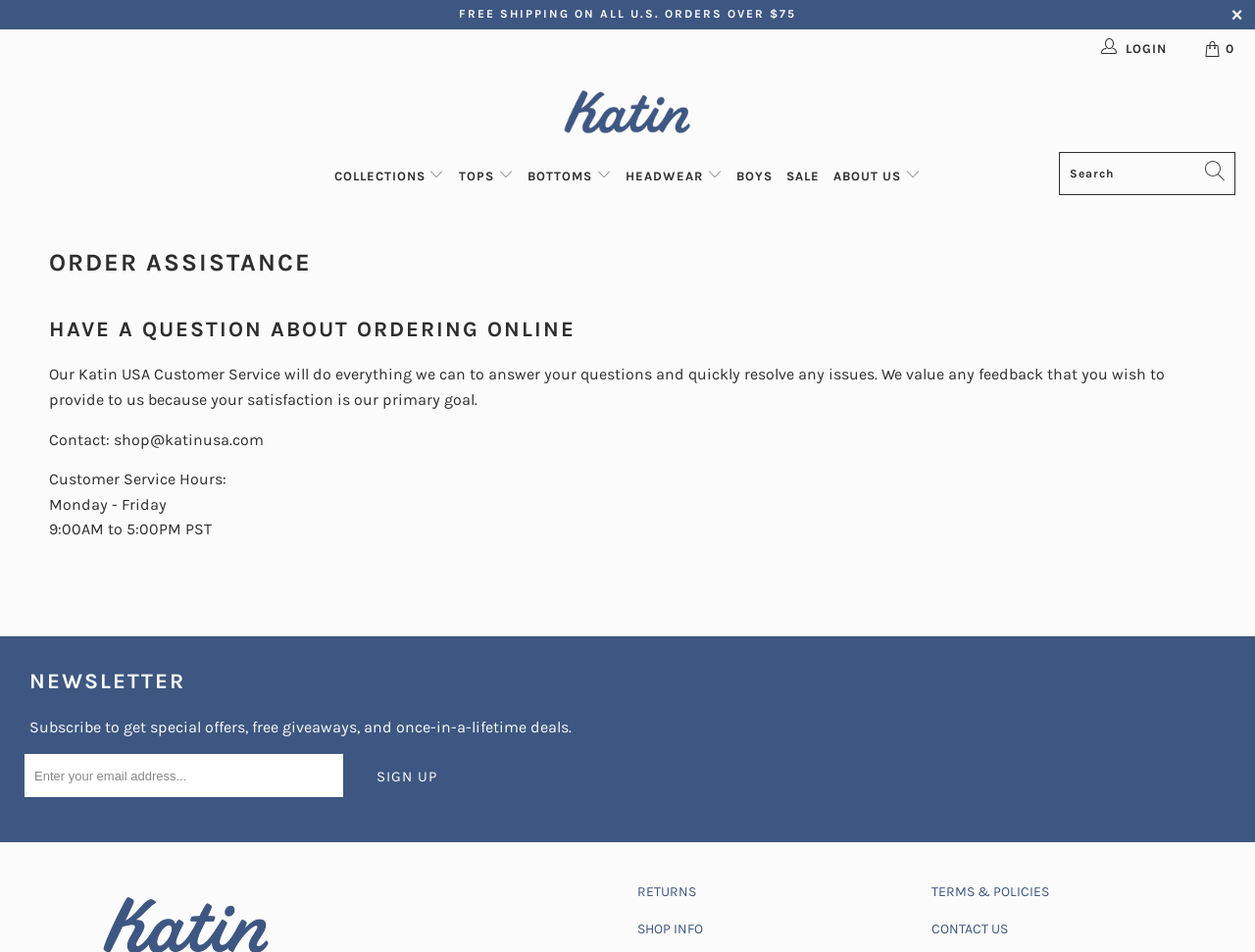Generate a comprehensive description of the contents of the webpage.

This webpage is dedicated to providing order assistance and customer service information for Katin USA. At the top of the page, there is a prominent announcement about free shipping on all U.S. orders over $75. On the top right corner, there are links to login and view the shopping cart. The Katin USA logo is situated in the top center, with a navigation menu below it featuring links to various collections, such as tops, bottoms, and headwear.

The main content of the page is divided into two sections. The first section, titled "ORDER ASSISTANCE," provides information about the customer service team and their goal of resolving any issues quickly. There is a paragraph of text explaining their commitment to customer satisfaction, followed by contact information, including an email address and customer service hours.

Below this section, there is a newsletter subscription area, where visitors can enter their email address to receive special offers, free giveaways, and exclusive deals. A "Sign Up" button is located next to the email input field.

At the bottom of the page, there are several links to important pages, including returns, shop information, terms and policies, and contact us. Overall, the webpage is designed to provide easy access to customer service and support for Katin USA customers.